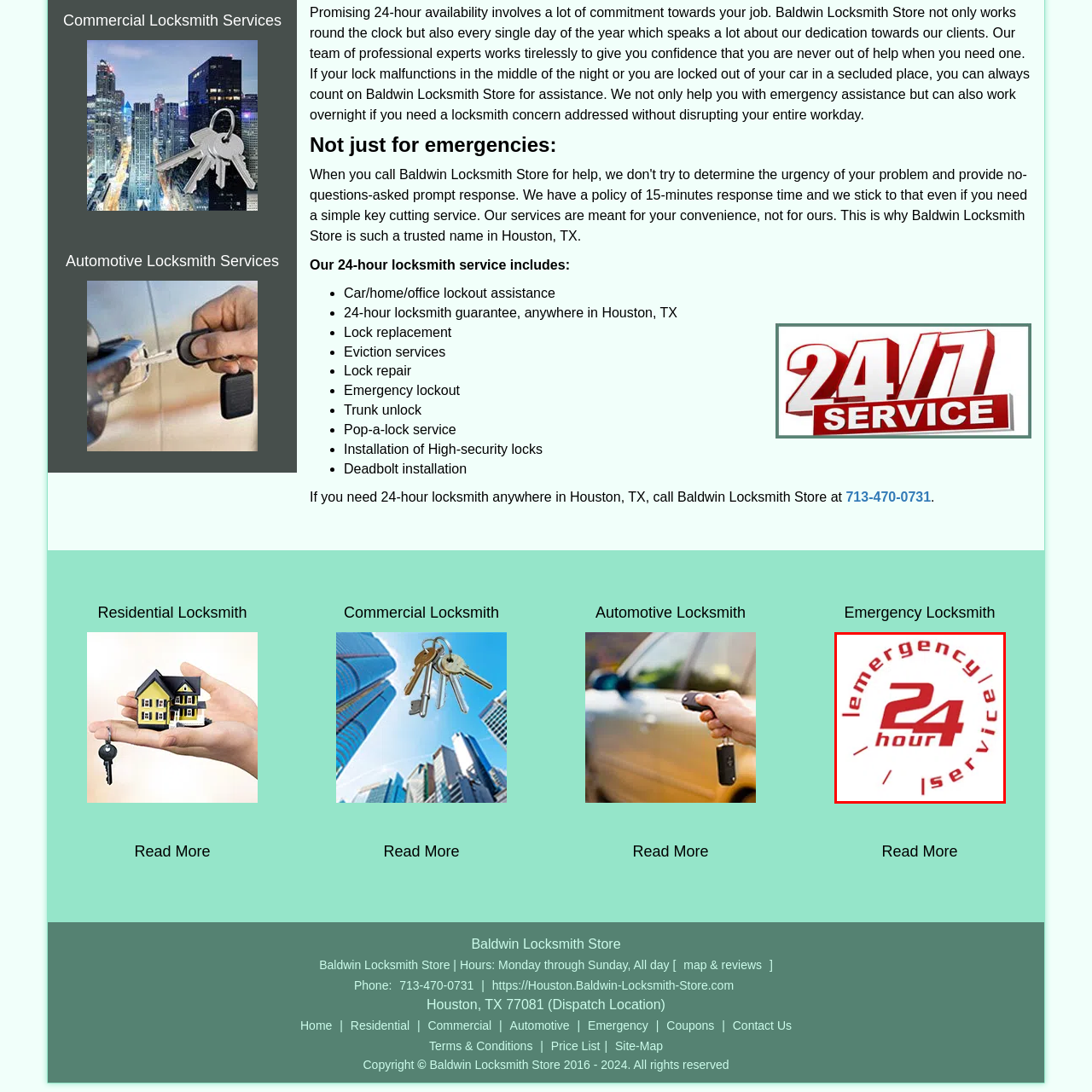Check the highlighted part in pink, What kind of assistance does Baldwin Locksmith Store provide? 
Use a single word or phrase for your answer.

Round-the-clock